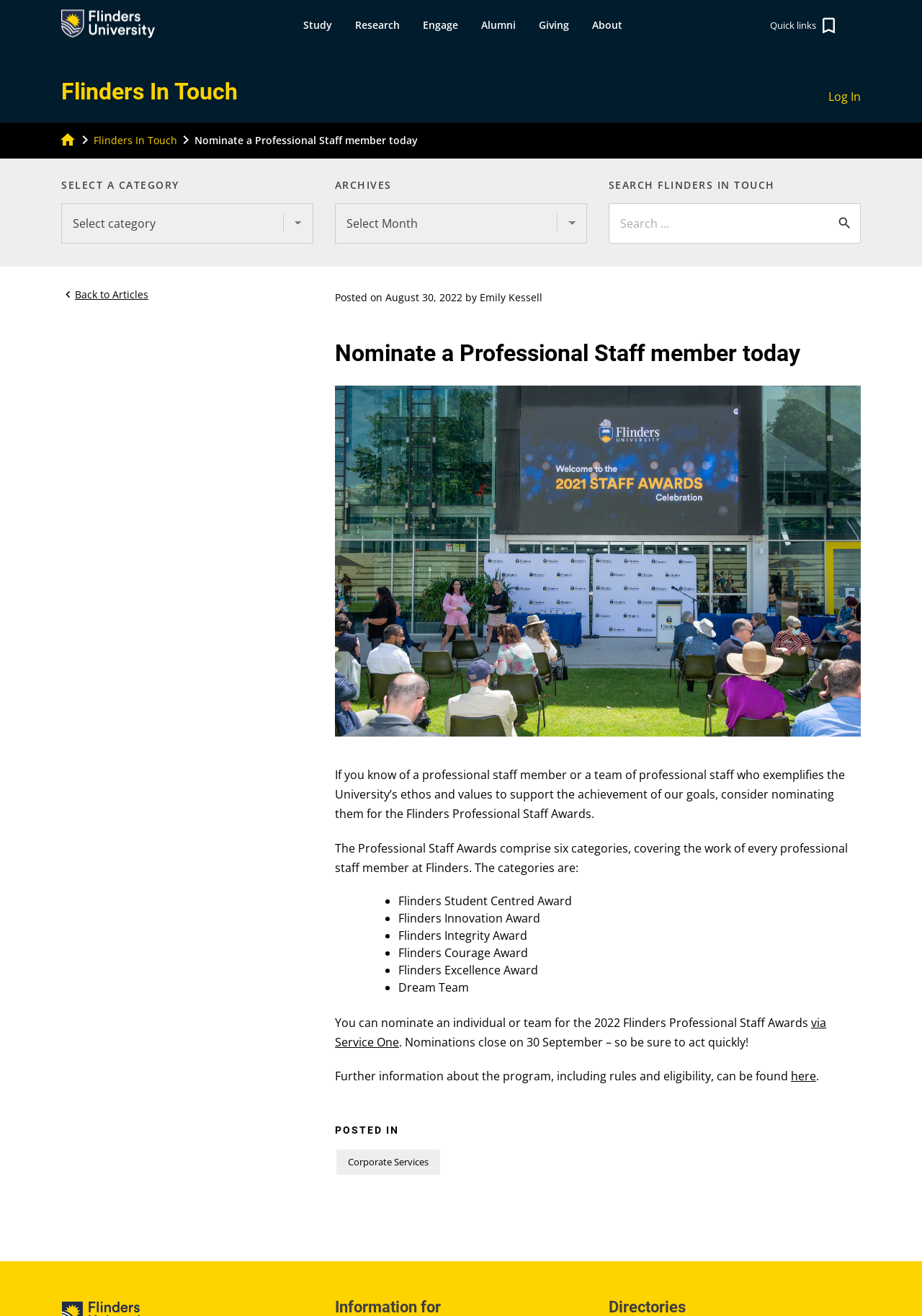Carefully examine the image and provide an in-depth answer to the question: What is the deadline for nominations for the 2022 Flinders Professional Staff Awards?

According to the webpage, nominations for the 2022 Flinders Professional Staff Awards close on 30 September, so individuals or teams must be nominated before this date.